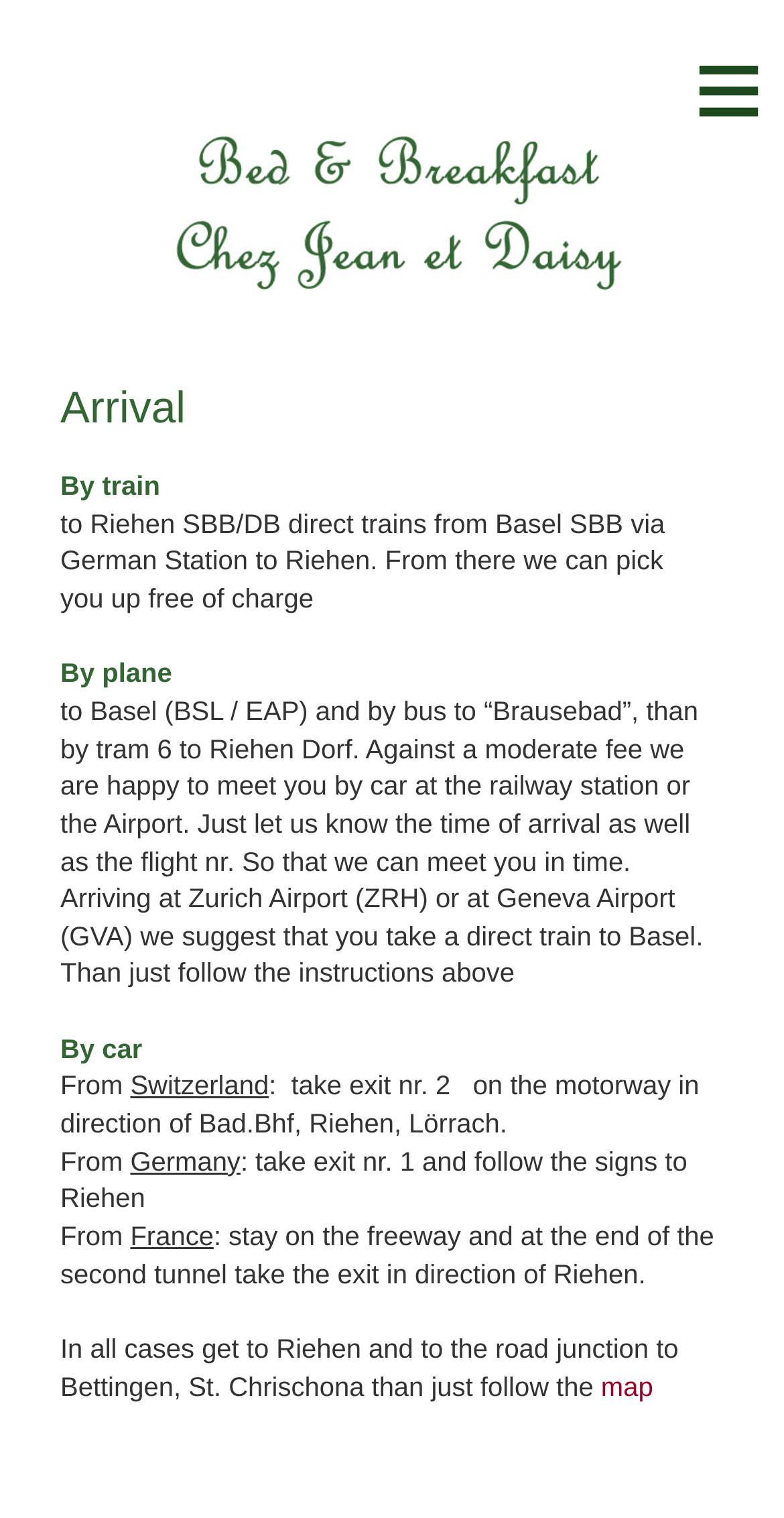Given the element description map, predict the bounding box coordinates for the UI element in the webpage screenshot. The format should be (top-left x, top-left y, bottom-right x, bottom-right y), and the values should be between 0 and 1.

[0.767, 0.903, 0.833, 0.923]